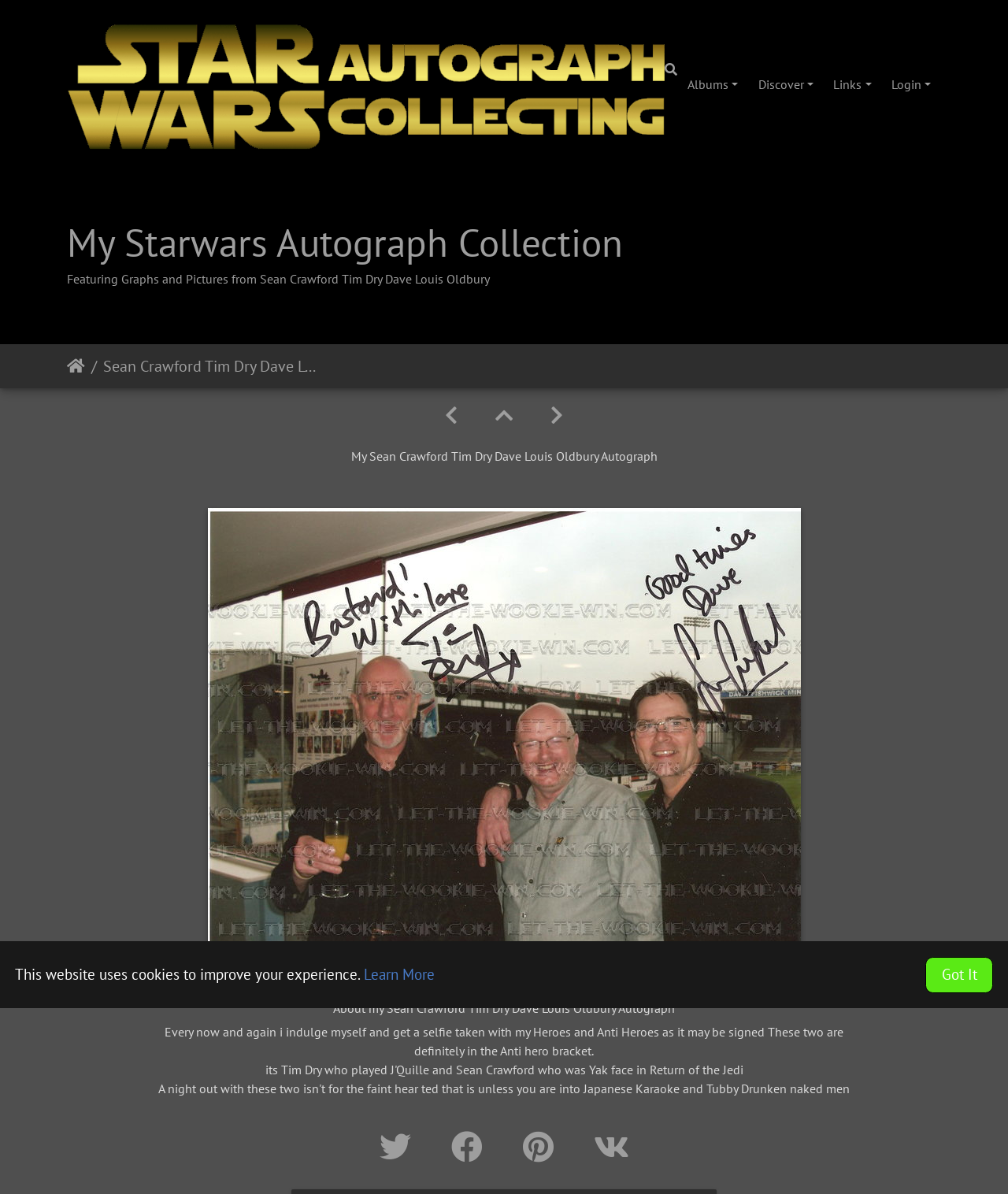What is the name of the autograph collection?
Provide a comprehensive and detailed answer to the question.

The answer can be found in the heading element with the text 'My Starwars Autograph Collection' which is located at the top of the webpage, indicating the title of the autograph collection.